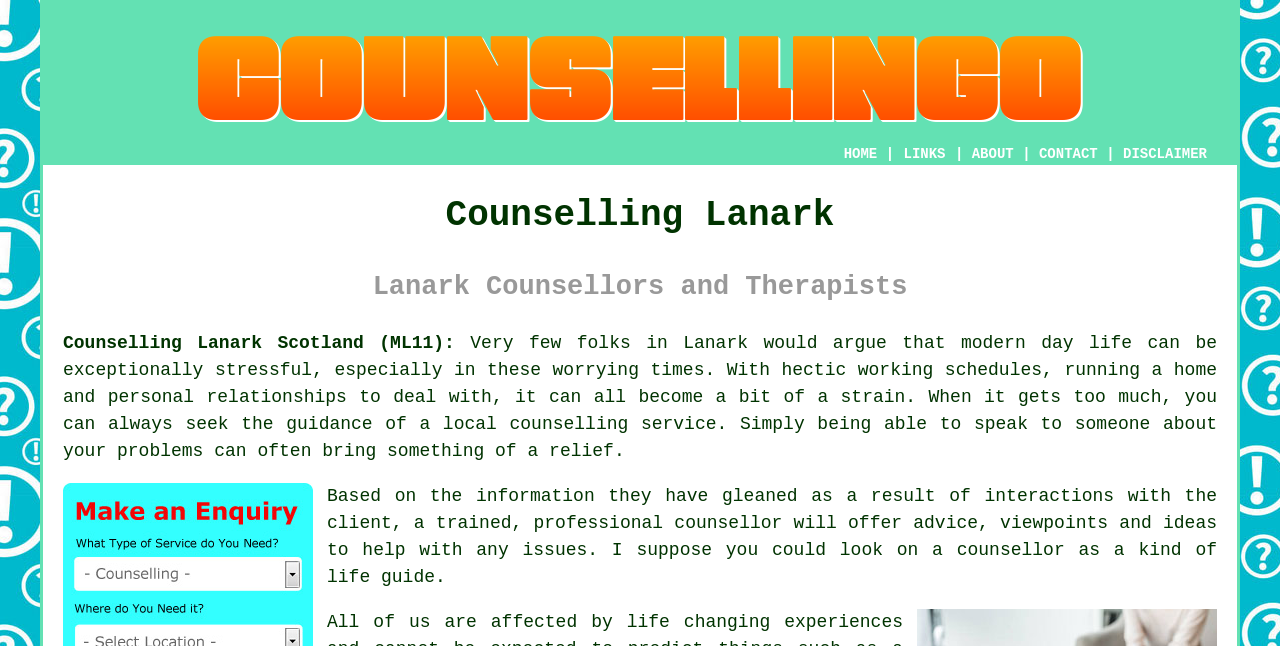Calculate the bounding box coordinates for the UI element based on the following description: "HOME". Ensure the coordinates are four float numbers between 0 and 1, i.e., [left, top, right, bottom].

[0.659, 0.226, 0.685, 0.251]